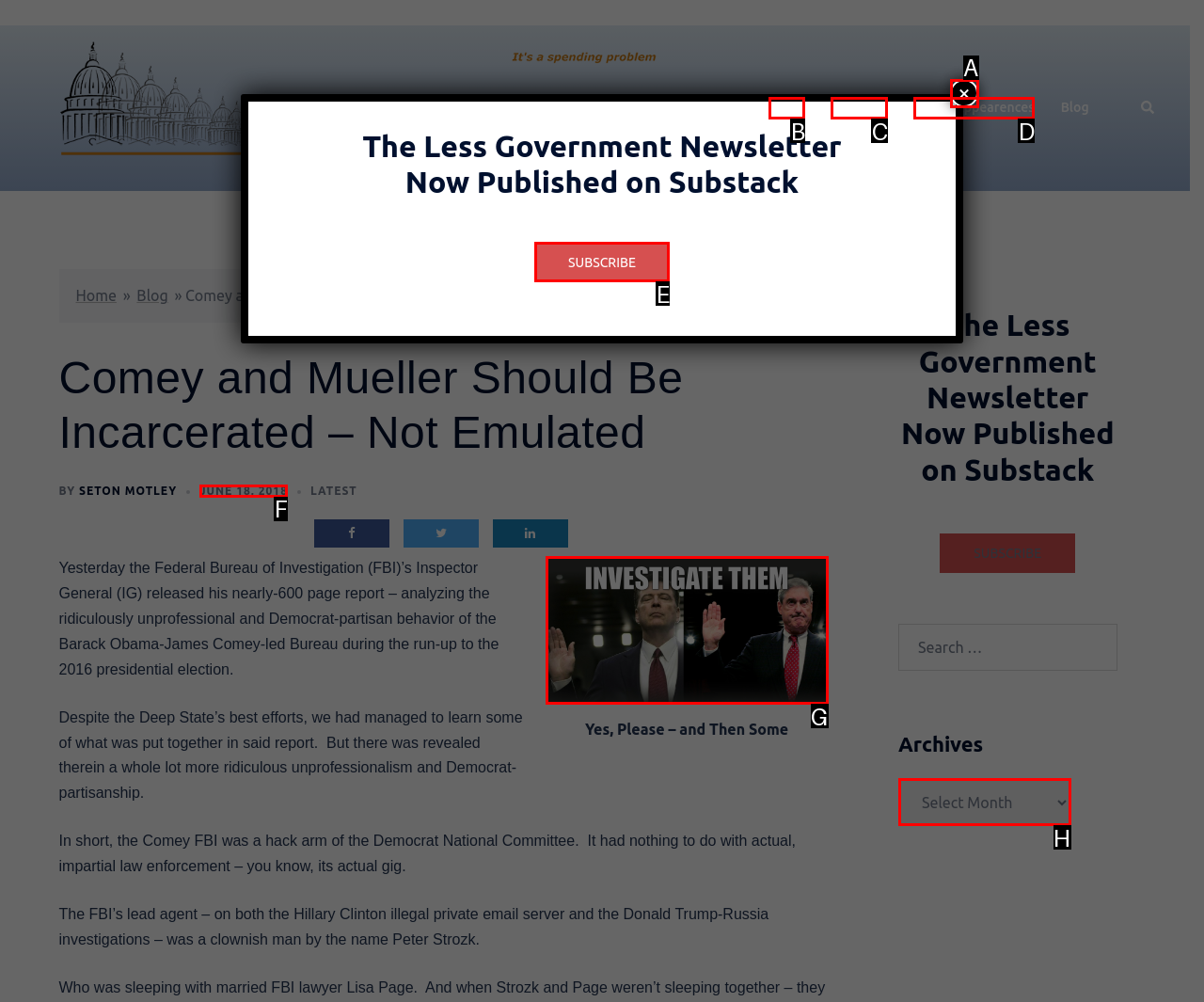From the given options, find the HTML element that fits the description: June 18, 2018. Reply with the letter of the chosen element.

F